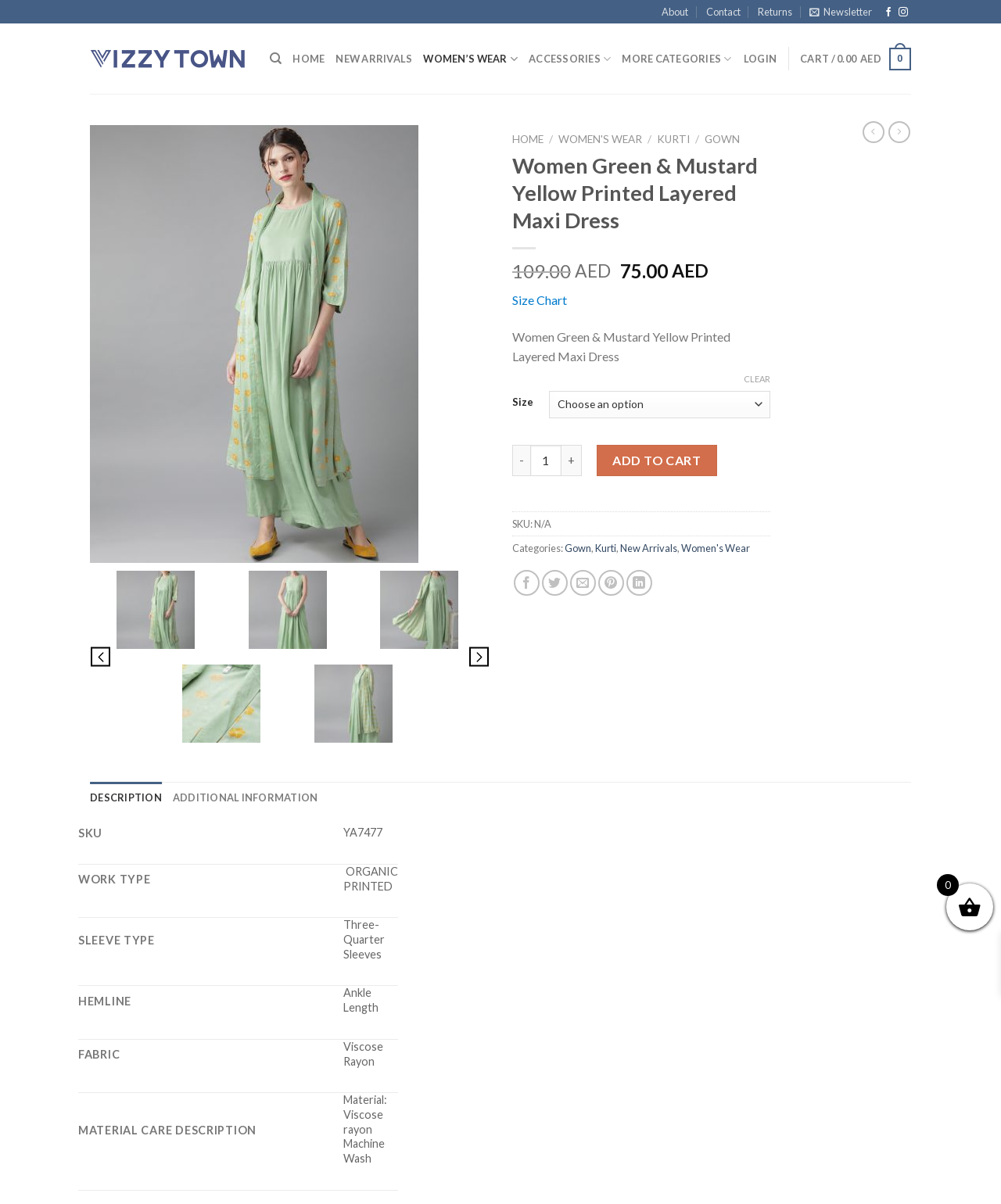Determine the bounding box coordinates of the clickable element to achieve the following action: 'Click on the 'Search' link'. Provide the coordinates as four float values between 0 and 1, formatted as [left, top, right, bottom].

[0.27, 0.037, 0.282, 0.061]